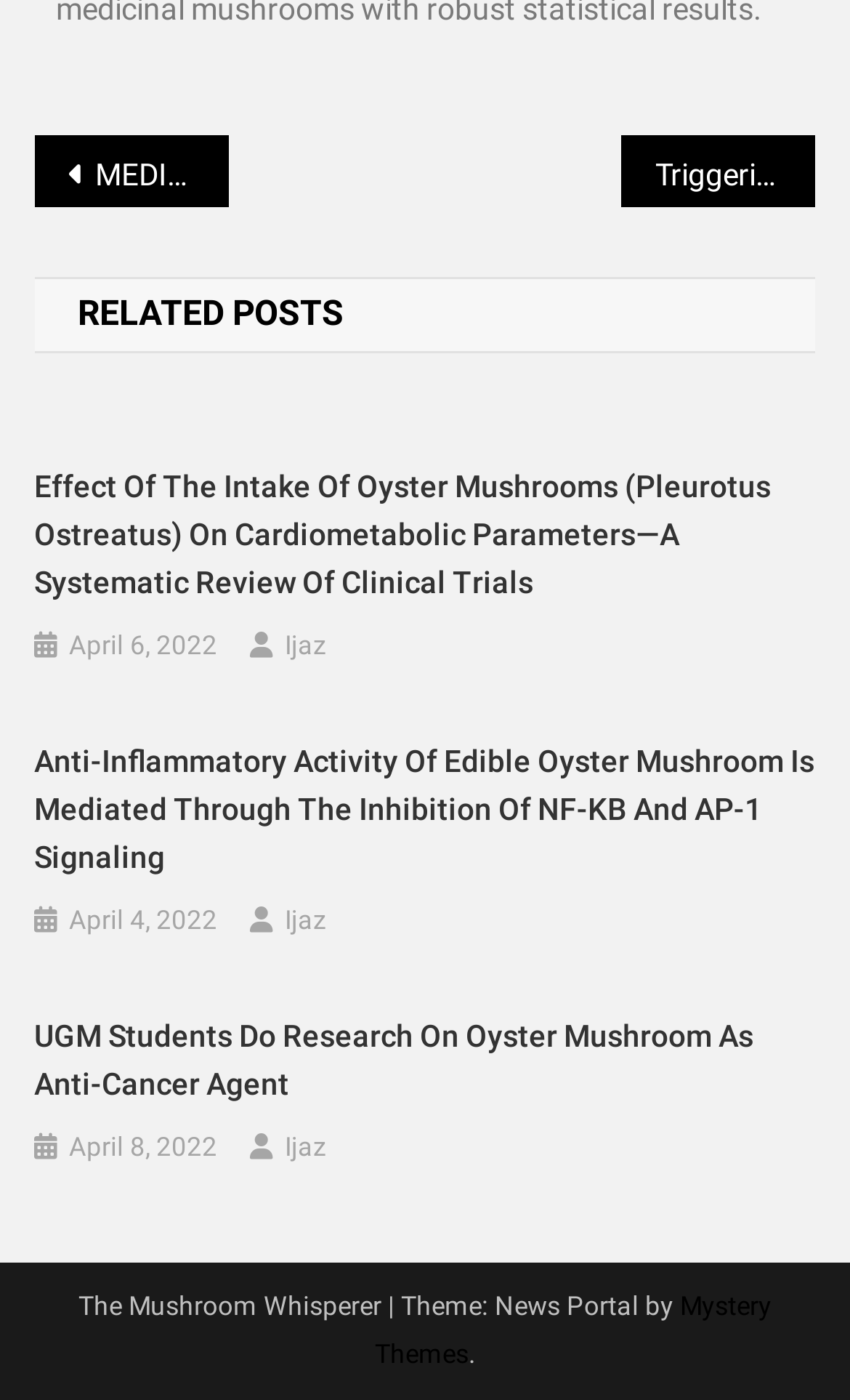Locate the bounding box coordinates of the clickable region necessary to complete the following instruction: "View the post about effect of oyster mushrooms on cardiometabolic parameters". Provide the coordinates in the format of four float numbers between 0 and 1, i.e., [left, top, right, bottom].

[0.04, 0.33, 0.96, 0.433]